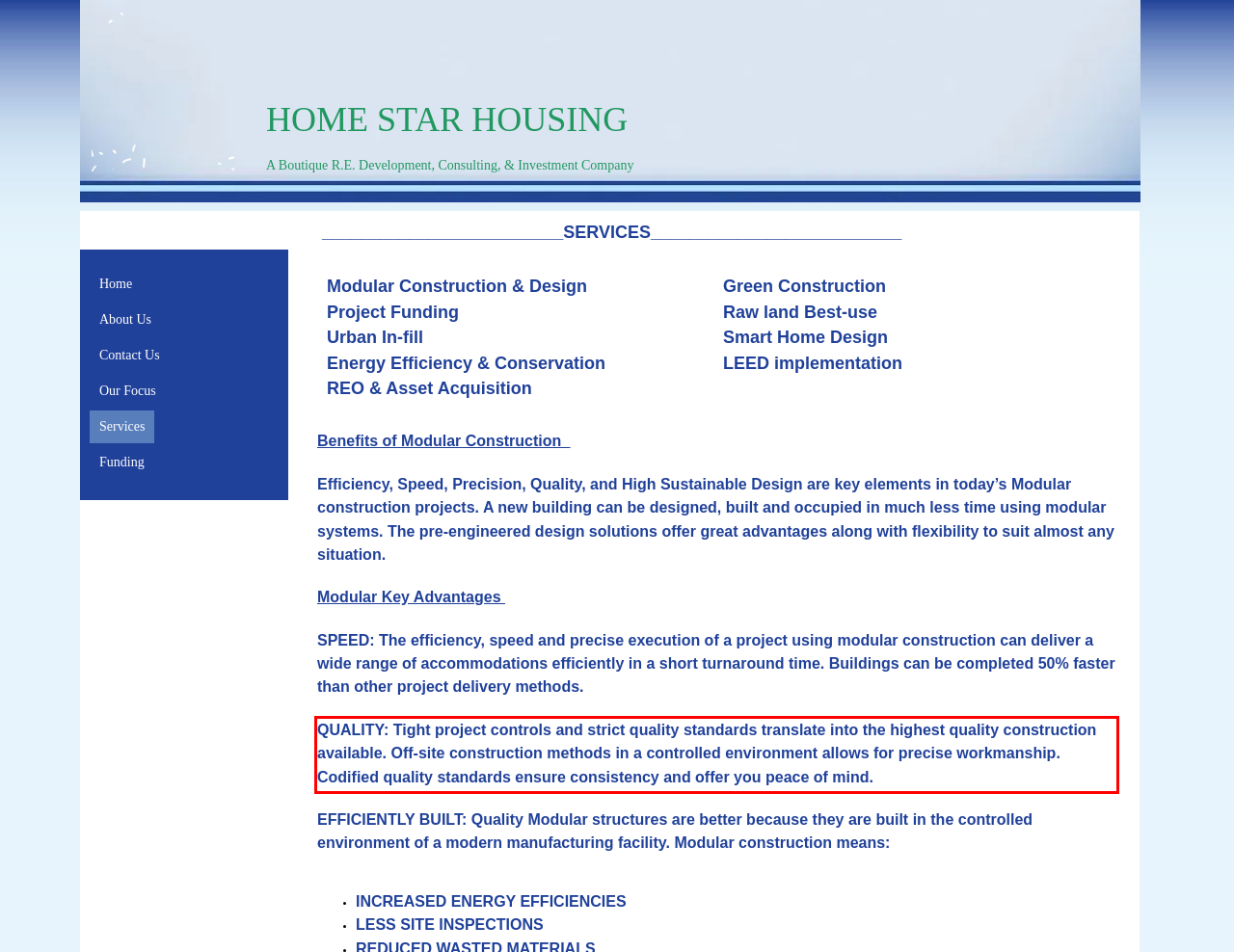Look at the provided screenshot of the webpage and perform OCR on the text within the red bounding box.

QUALITY: Tight project controls and strict quality standards translate into the highest quality construction available. Off-site construction methods in a controlled environment allows for precise workmanship. Codified quality standards ensure consistency and offer you peace of mind.